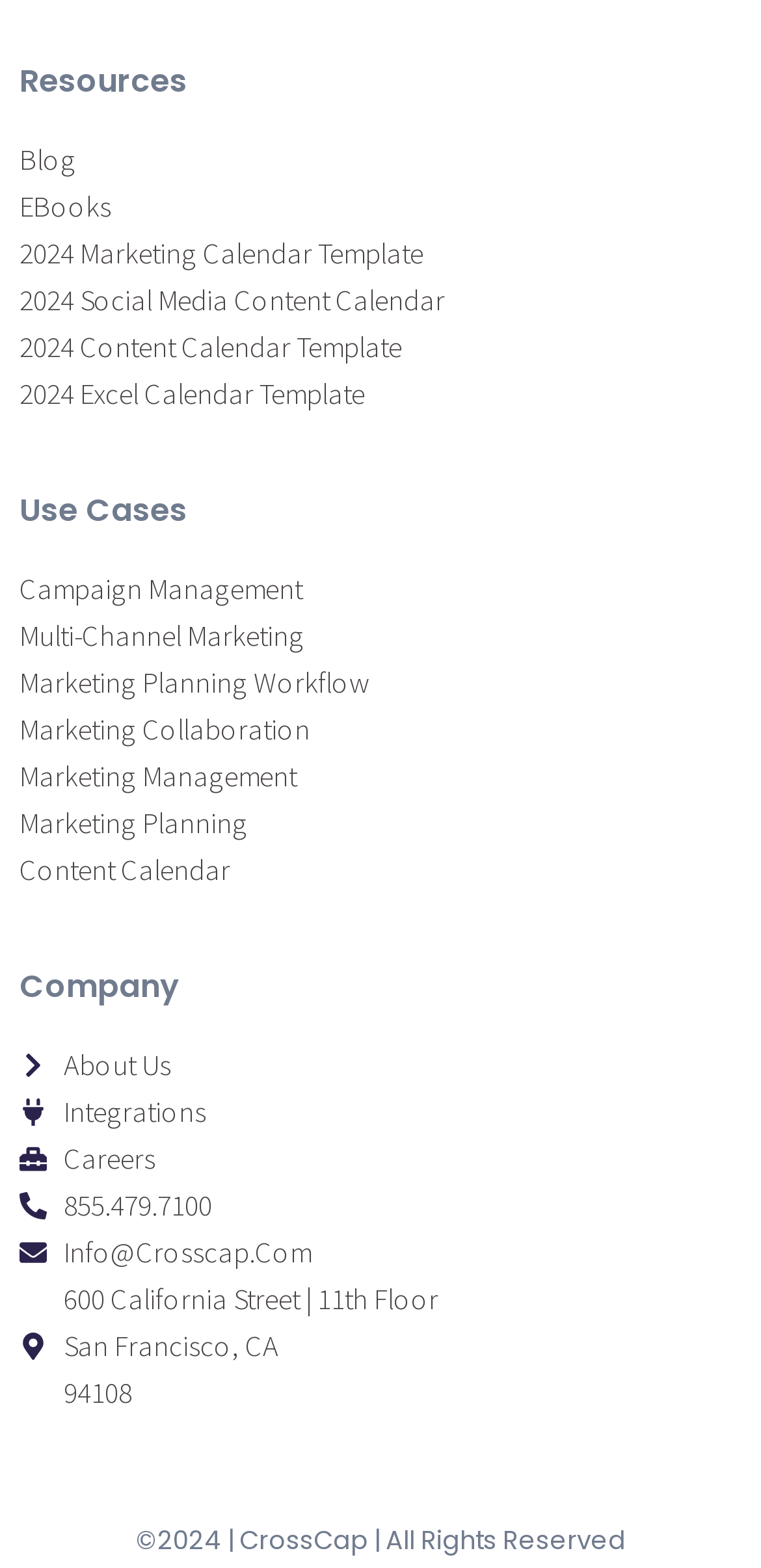Determine the bounding box coordinates for the area that should be clicked to carry out the following instruction: "Download 2024 Marketing Calendar Template".

[0.026, 0.147, 0.974, 0.177]